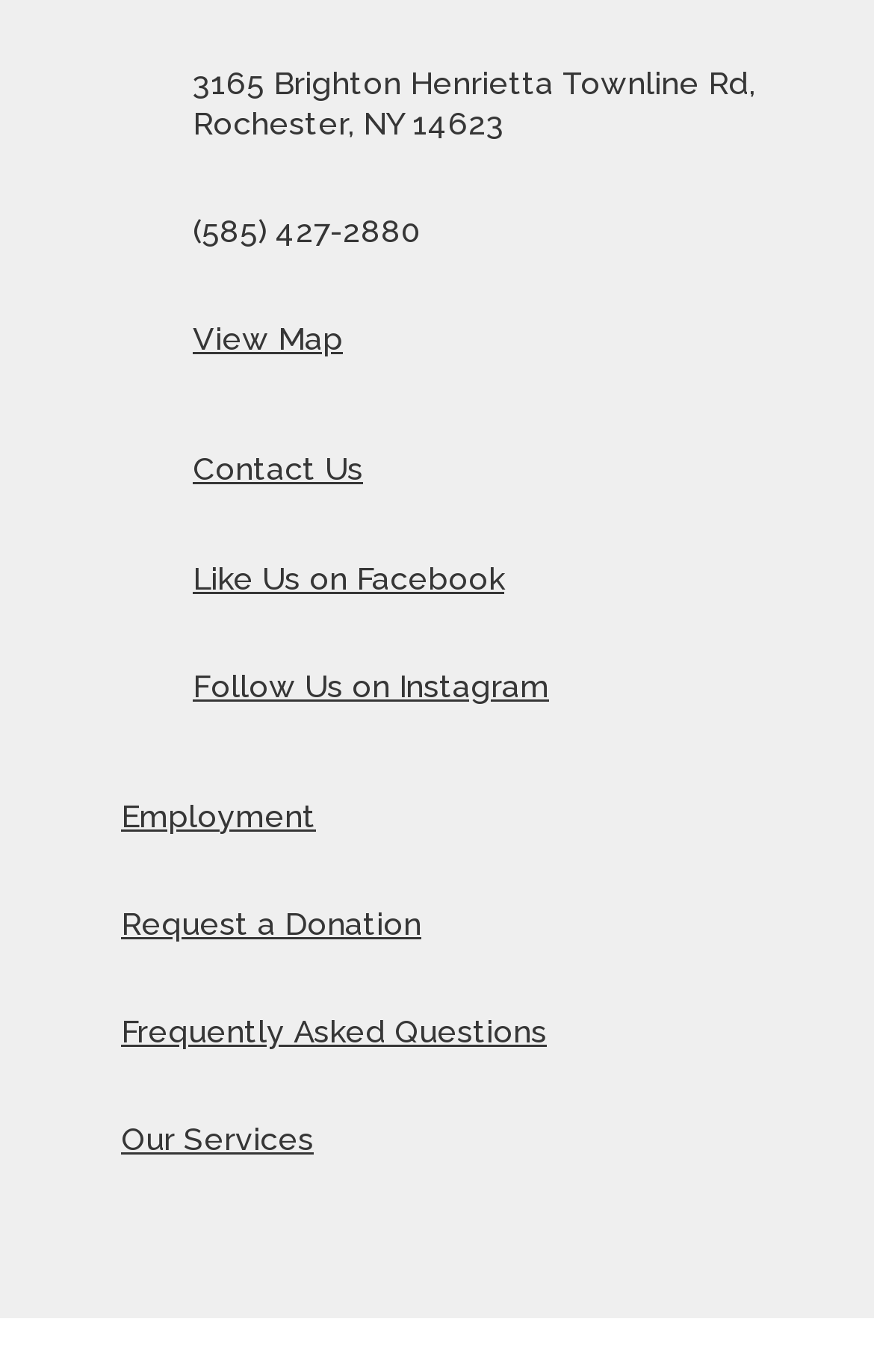What social media platforms is this location on?
Please answer the question as detailed as possible.

I found the social media platforms by looking at the links on the webpage, which include 'Like Us on Facebook' and 'Follow Us on Instagram', suggesting that this location has a presence on these two platforms.